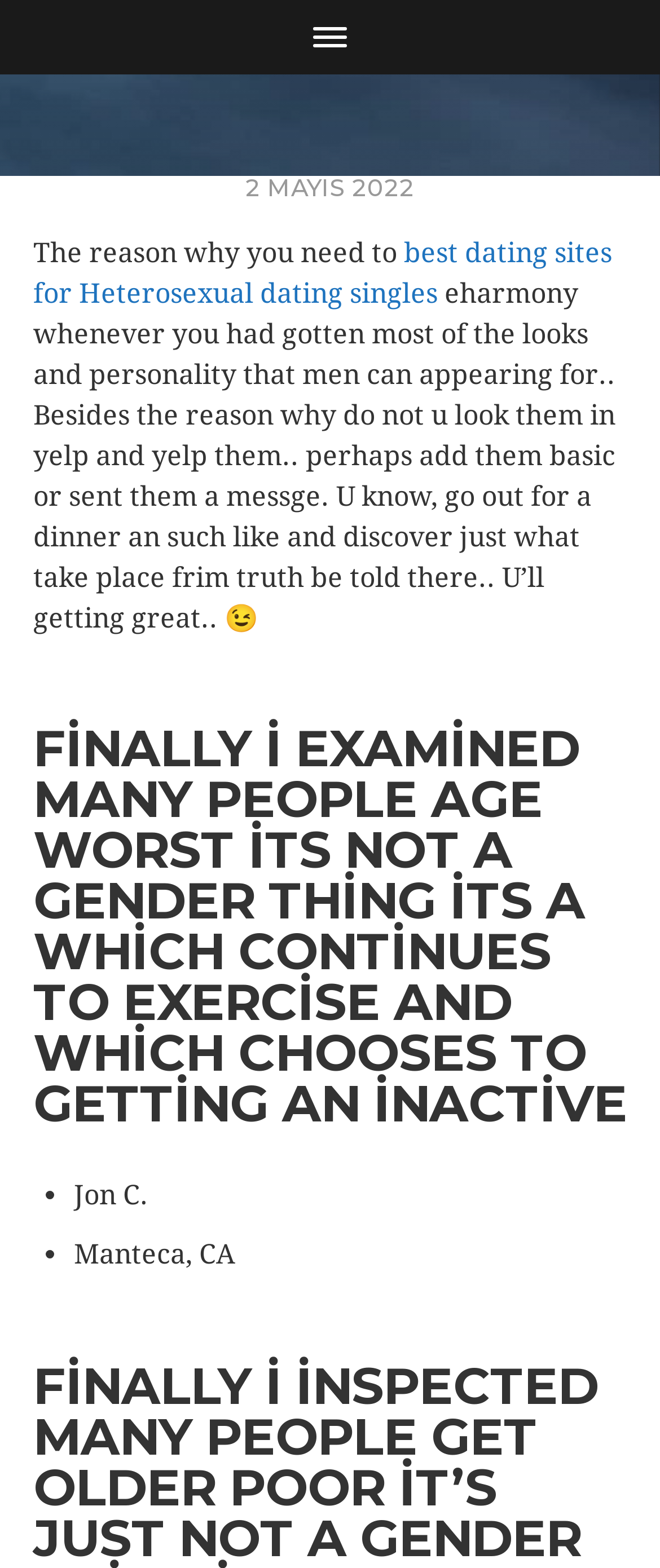What is the tone of the article?
Use the image to give a comprehensive and detailed response to the question.

I detected a humorous tone in the article, particularly in the sentence 'U know, go out for a dinner an such like and discover just what take place frim truth be told there.. U’ll getting great.. 😉', which uses a casual and playful tone.